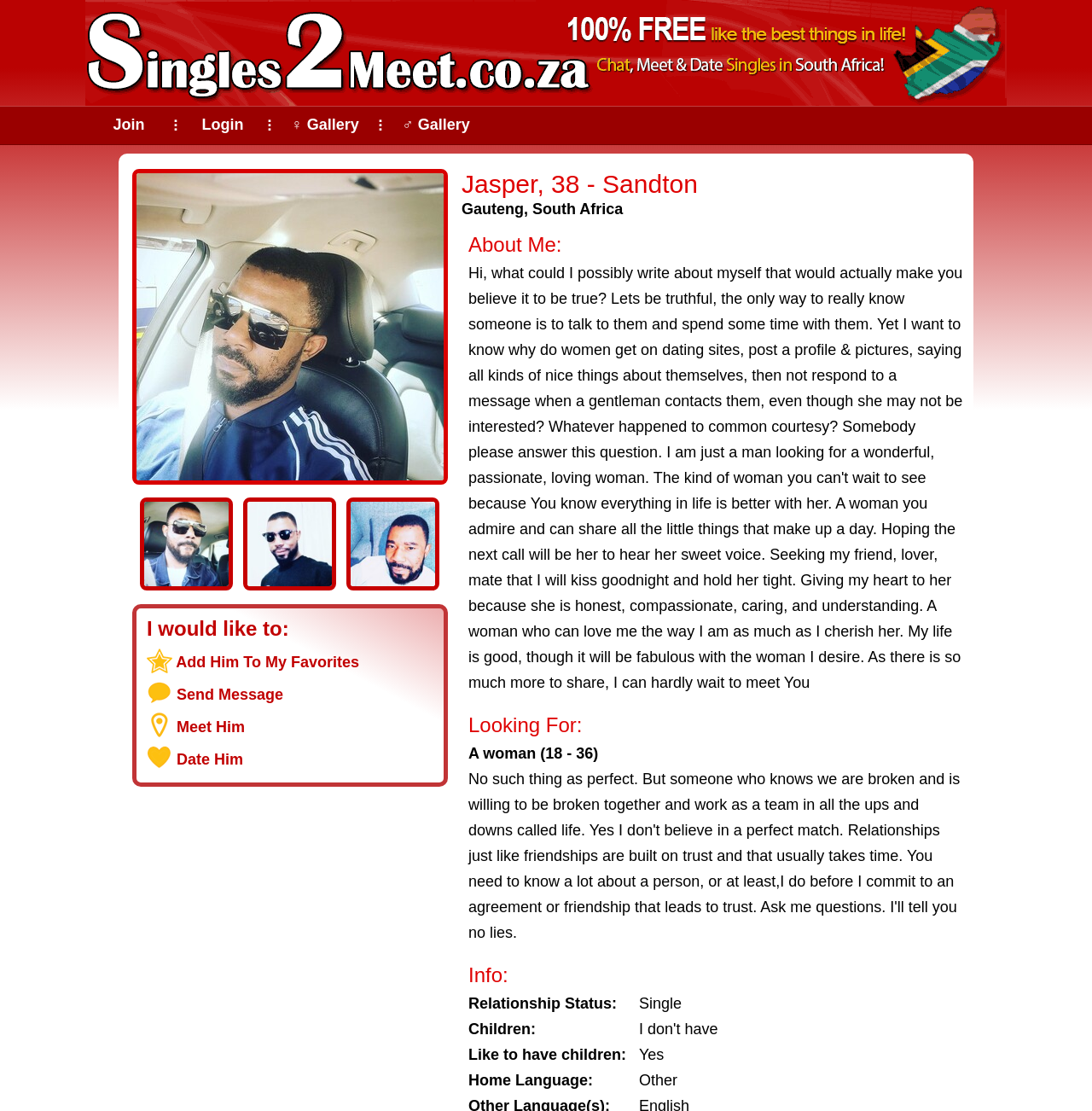Give a detailed account of the webpage, highlighting key information.

This webpage appears to be a dating profile for Jasper5, a 38-year-old man from Sandton, Gauteng, South Africa. At the top of the page, there are links to "Join", "Login", "♀ Gallery", and "♂ Gallery", which are positioned horizontally and take up a small portion of the top section.

Below these links, there is a heading that displays Jasper5's name, age, and location. Underneath this heading, there is a link to Jasper5's profile, accompanied by a profile picture and three gallery photos.

The main content of the page is divided into four sections. The first section, labeled "About Me:", is located near the top of the page. The second section, labeled "Looking For:", is positioned below the first section and indicates that Jasper5 is looking for a woman between 18 and 36 years old. The third section, labeled "Info:", is located near the bottom of the page and provides details about Jasper5's relationship status, children, and home language.

In between the second and third sections, there are three buttons with icons, allowing users to add Jasper5 to their favorites, send him a message, meet him, or date him. These buttons are positioned horizontally and are accompanied by corresponding images.

Throughout the page, there are several headings and static text elements that provide additional information about Jasper5's profile. Overall, the page is dedicated to showcasing Jasper5's dating profile and allowing users to interact with him.